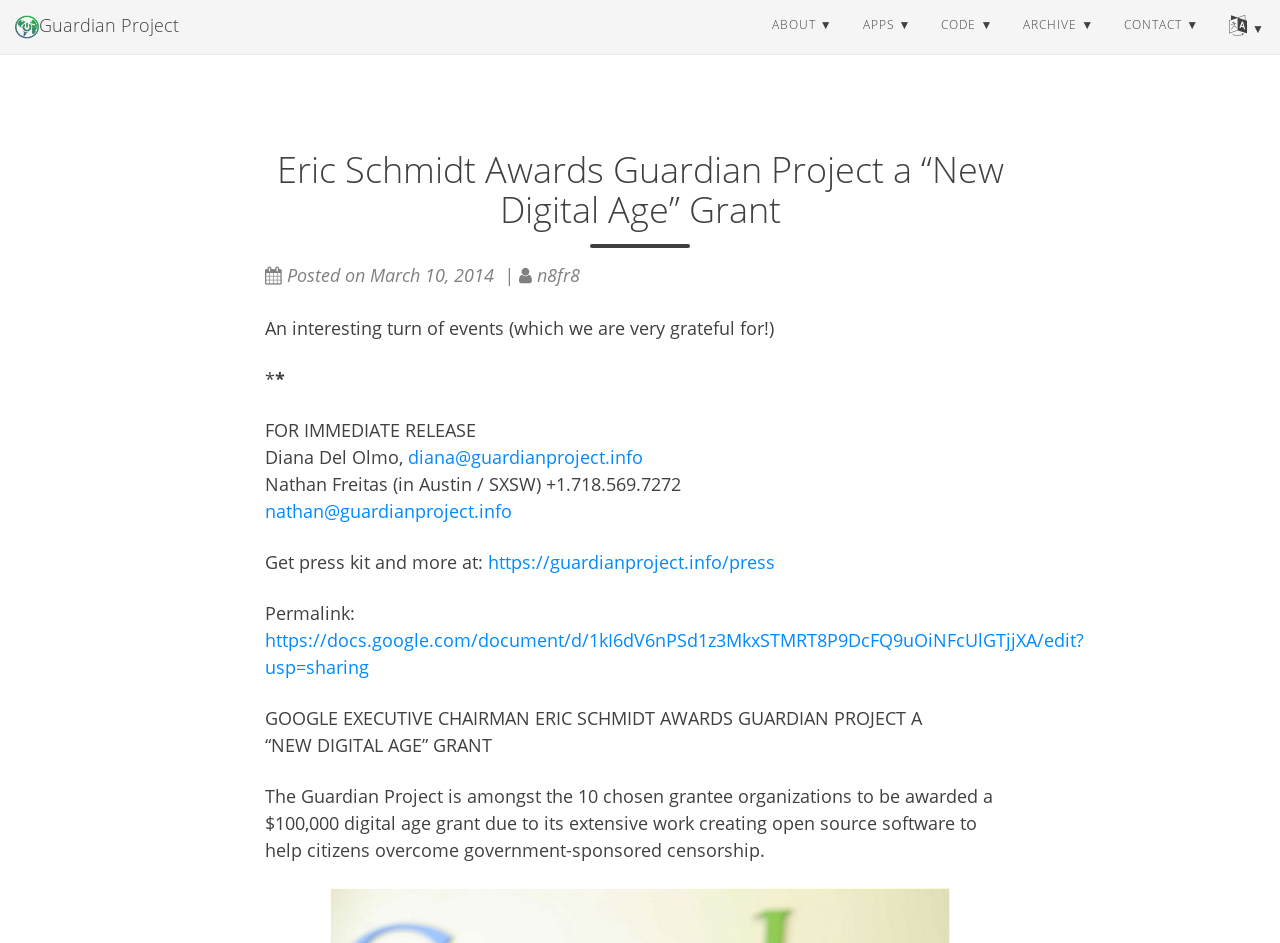Please specify the bounding box coordinates of the element that should be clicked to execute the given instruction: 'Click the Guardian Project link'. Ensure the coordinates are four float numbers between 0 and 1, expressed as [left, top, right, bottom].

[0.0, 0.021, 0.152, 0.074]